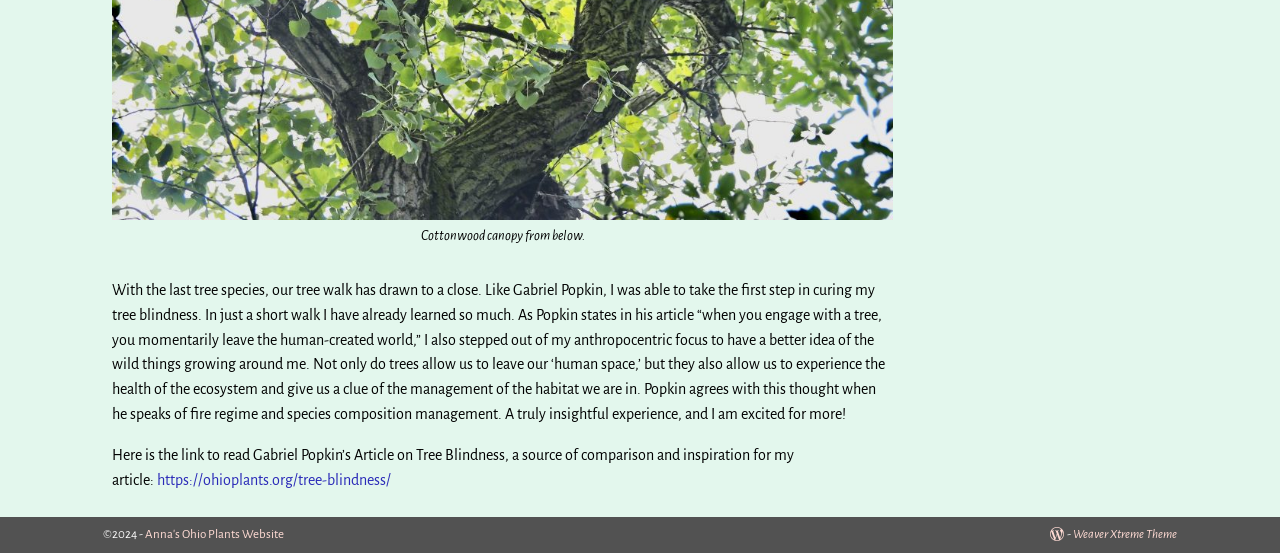Please examine the image and provide a detailed answer to the question: What can be learned from engaging with trees?

According to the article, engaging with trees allows us to 'experience the health of the ecosystem and give us a clue of the management of the habitat we are in'. This suggests that trees can provide insights into the overall health of the environment and the management of the habitat.